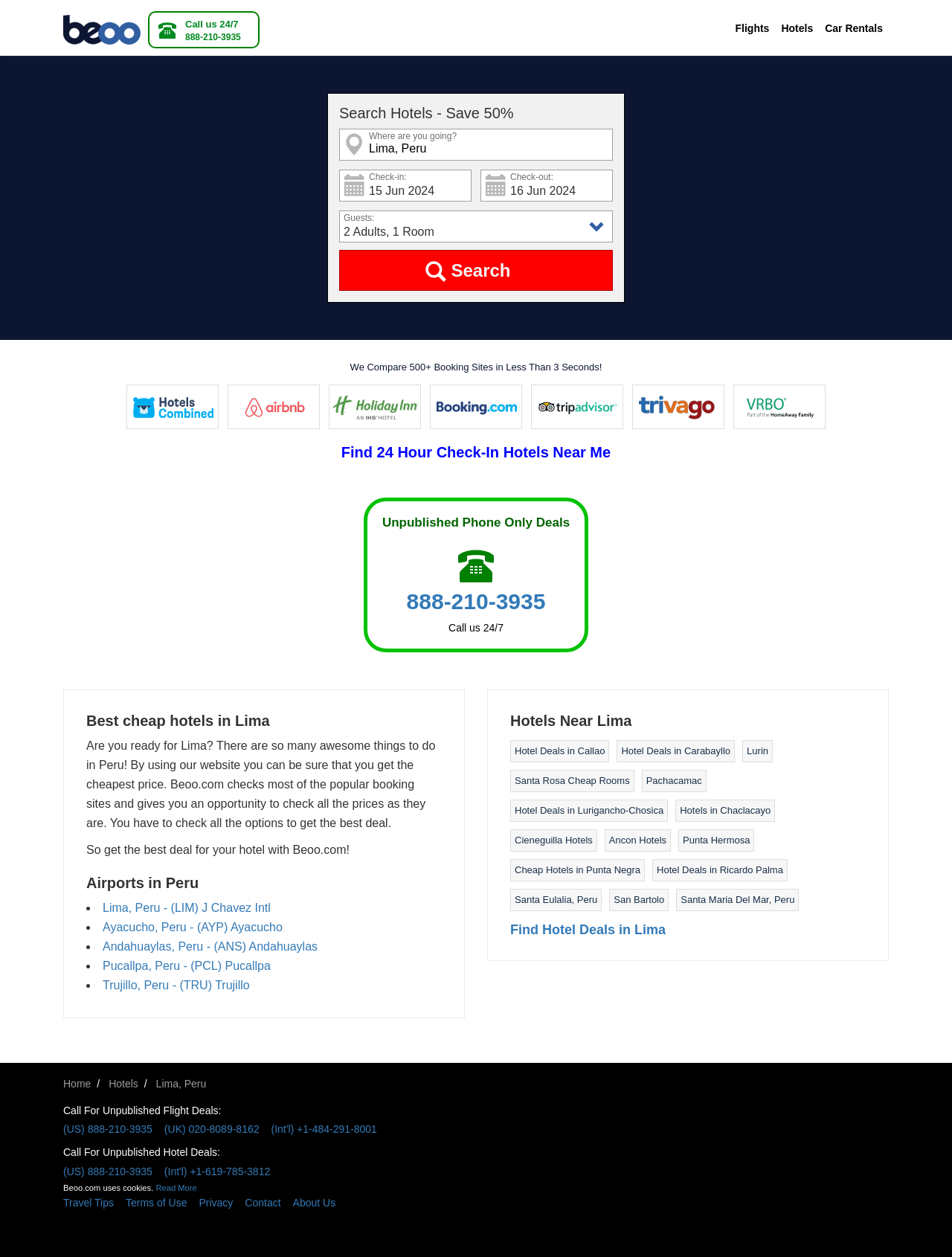Identify the coordinates of the bounding box for the element described below: "anthony@ppycc.org.uk". Return the coordinates as four float numbers between 0 and 1: [left, top, right, bottom].

None